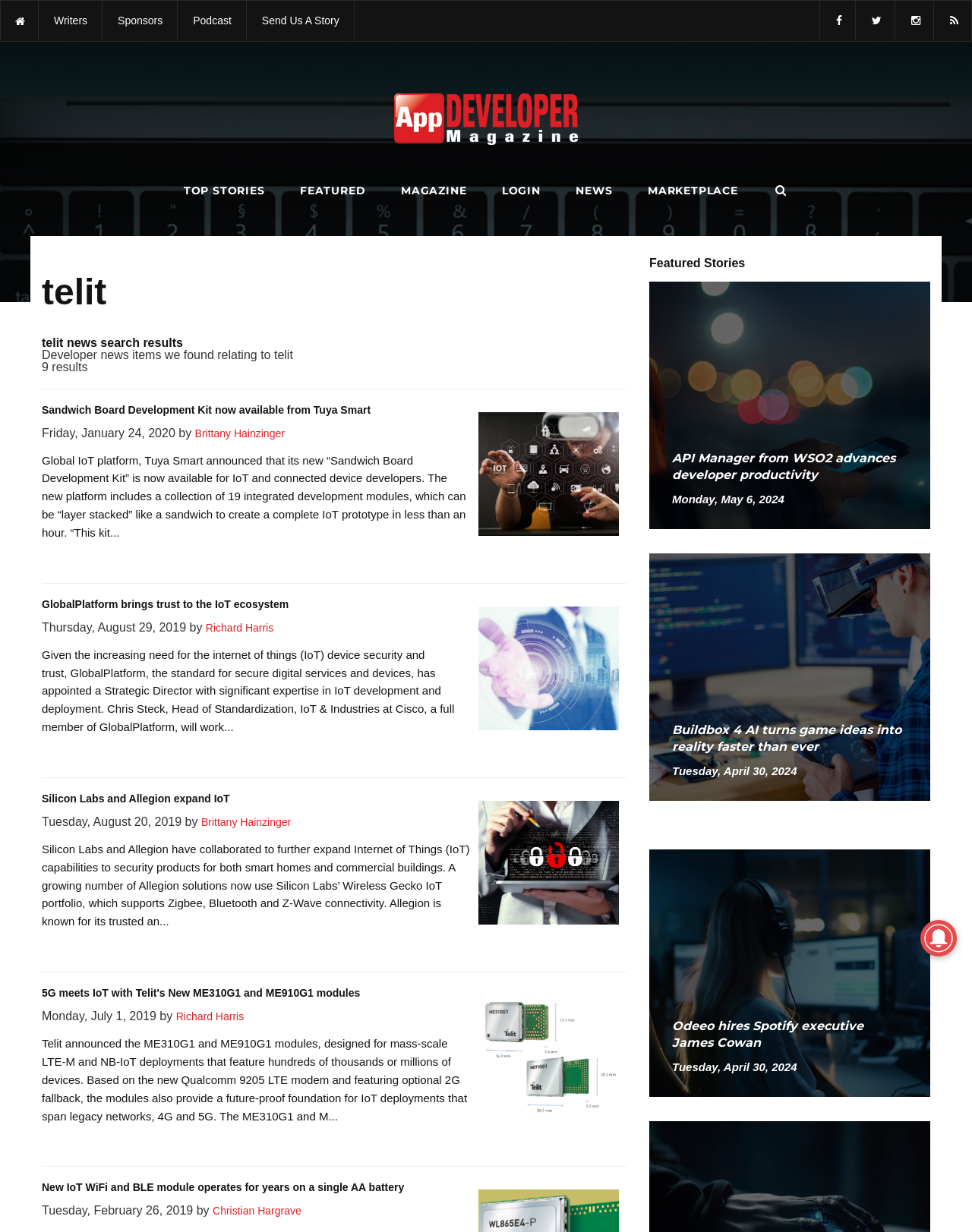Answer the question with a brief word or phrase:
How many results are there for the search term 'telit'?

9